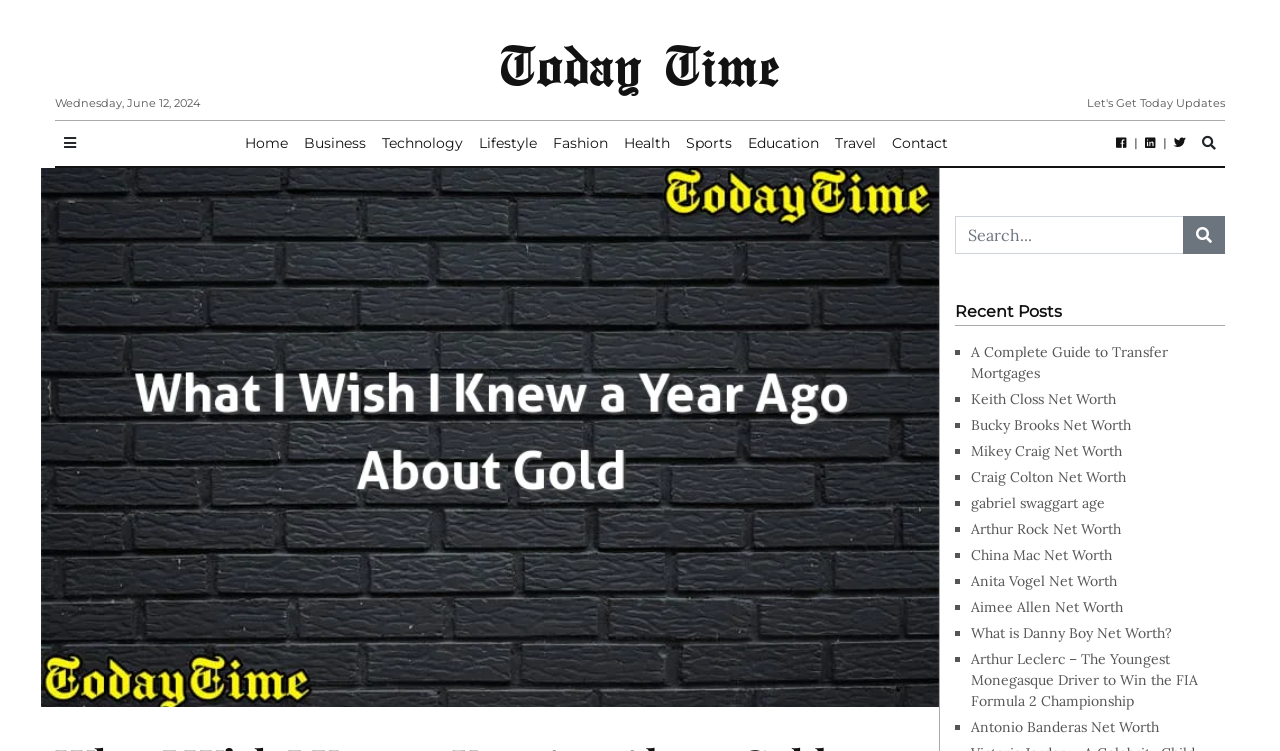Using the information from the screenshot, answer the following question thoroughly:
What is the purpose of the search bar?

The search bar is located below the navigation menu and allows users to search for specific content on the website. It has a placeholder text 'Search...' and a search button with a magnifying glass icon.